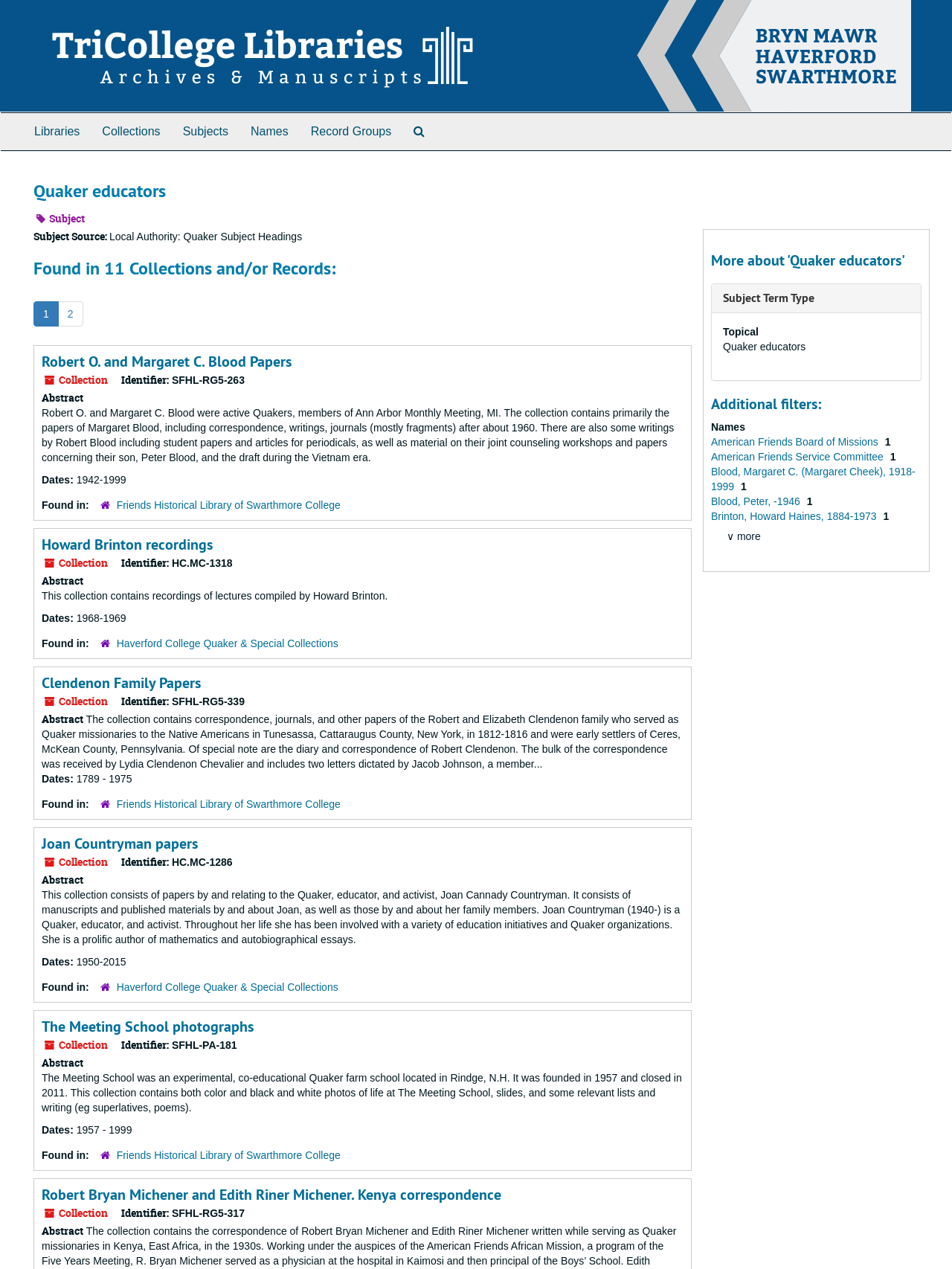Please identify the bounding box coordinates of the area that needs to be clicked to fulfill the following instruction: "Search for collection guides."

[0.423, 0.089, 0.458, 0.118]